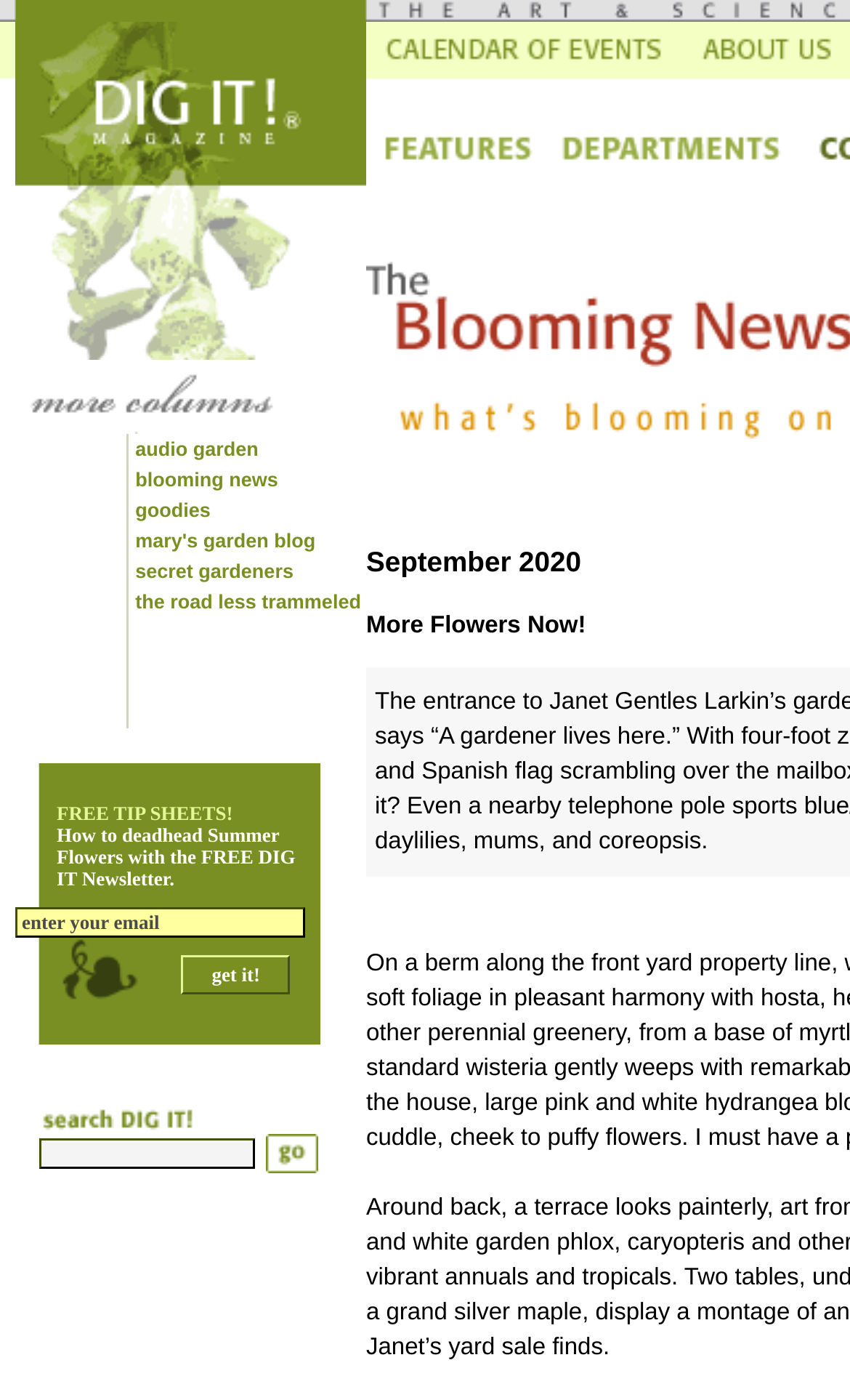Identify the bounding box coordinates for the element you need to click to achieve the following task: "click the 'More Flowers Now!' link". The coordinates must be four float values ranging from 0 to 1, formatted as [left, top, right, bottom].

[0.431, 0.437, 0.689, 0.456]